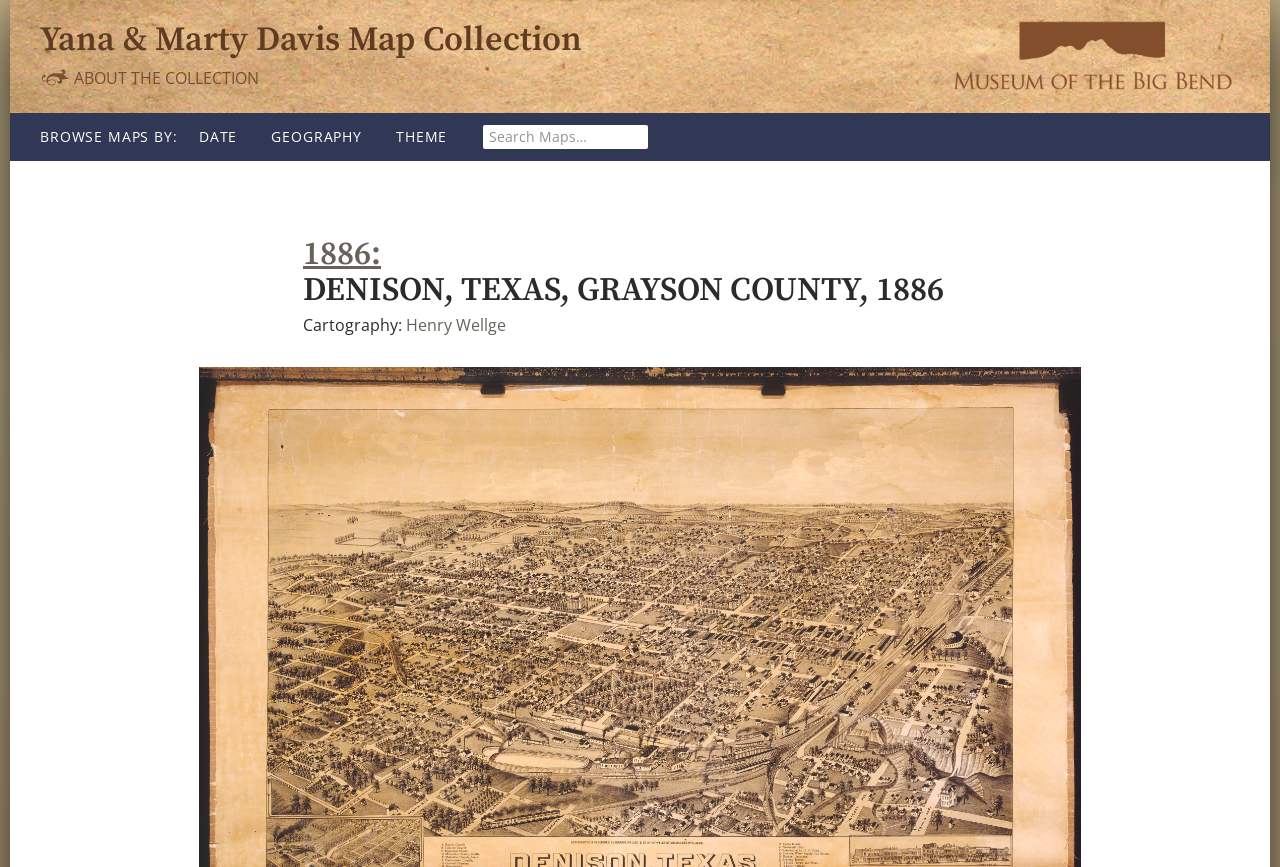From the webpage screenshot, identify the region described by Geography. Provide the bounding box coordinates as (top-left x, top-left y, bottom-right x, bottom-right y), with each value being a floating point number between 0 and 1.

[0.198, 0.13, 0.292, 0.187]